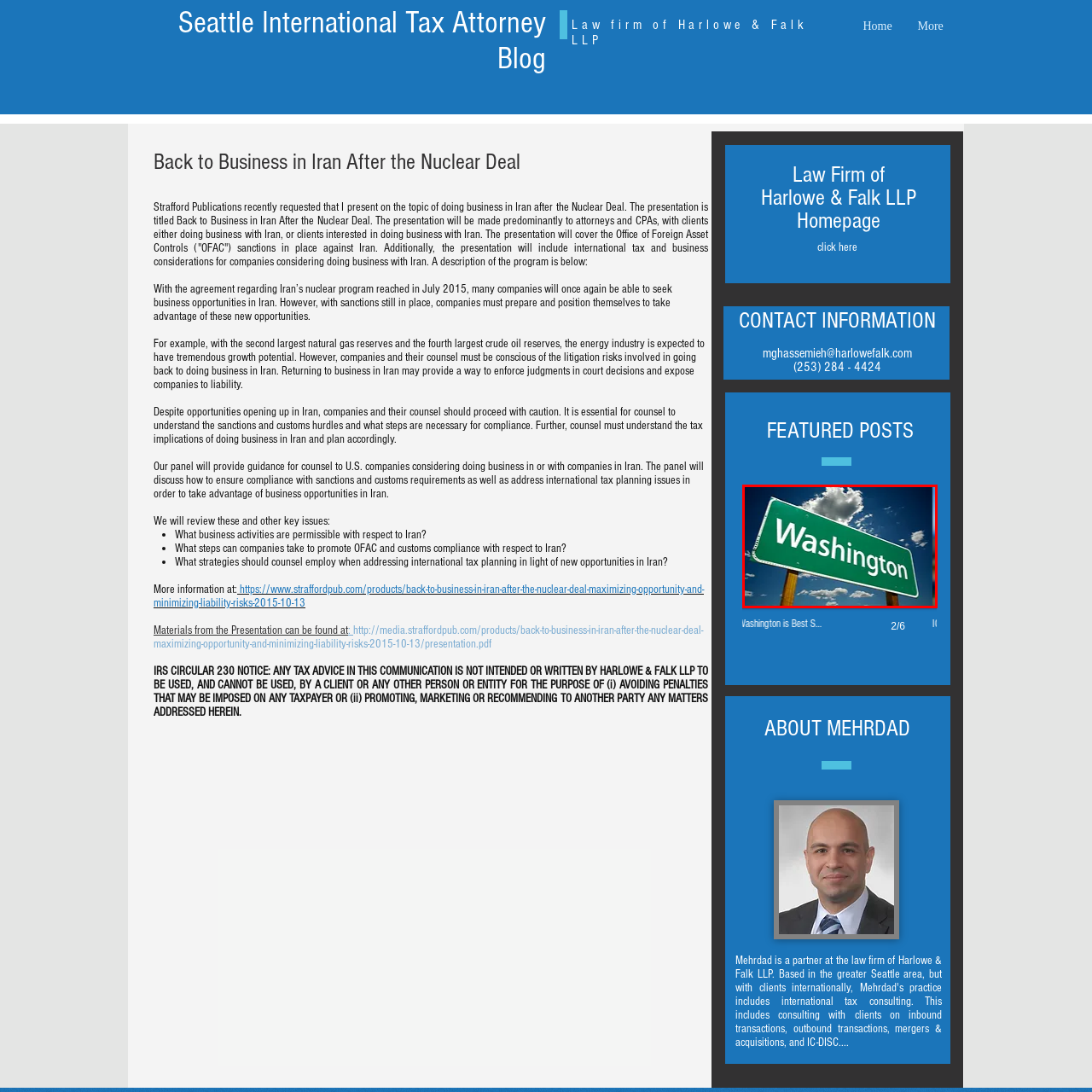Please provide a comprehensive description of the image highlighted by the red bounding box.

The image features a scenic road sign indicating "Washington." The vibrant green sign stands prominently against a backdrop of a bright blue sky dotted with fluffy white clouds. This picturesque setting highlights the natural beauty often associated with the state of Washington, known for its lush landscapes and outdoor recreational opportunities. The sign symbolizes travel and exploration, inviting viewers to consider the diverse offerings of Washington, from urban experiences in cities like Seattle to the stunning vistas of national parks. This image is part of a blog focusing on topics relevant to Washington, such as tax law and business consulting, particularly through the lens of the law firm Harlowe & Falk LLP.